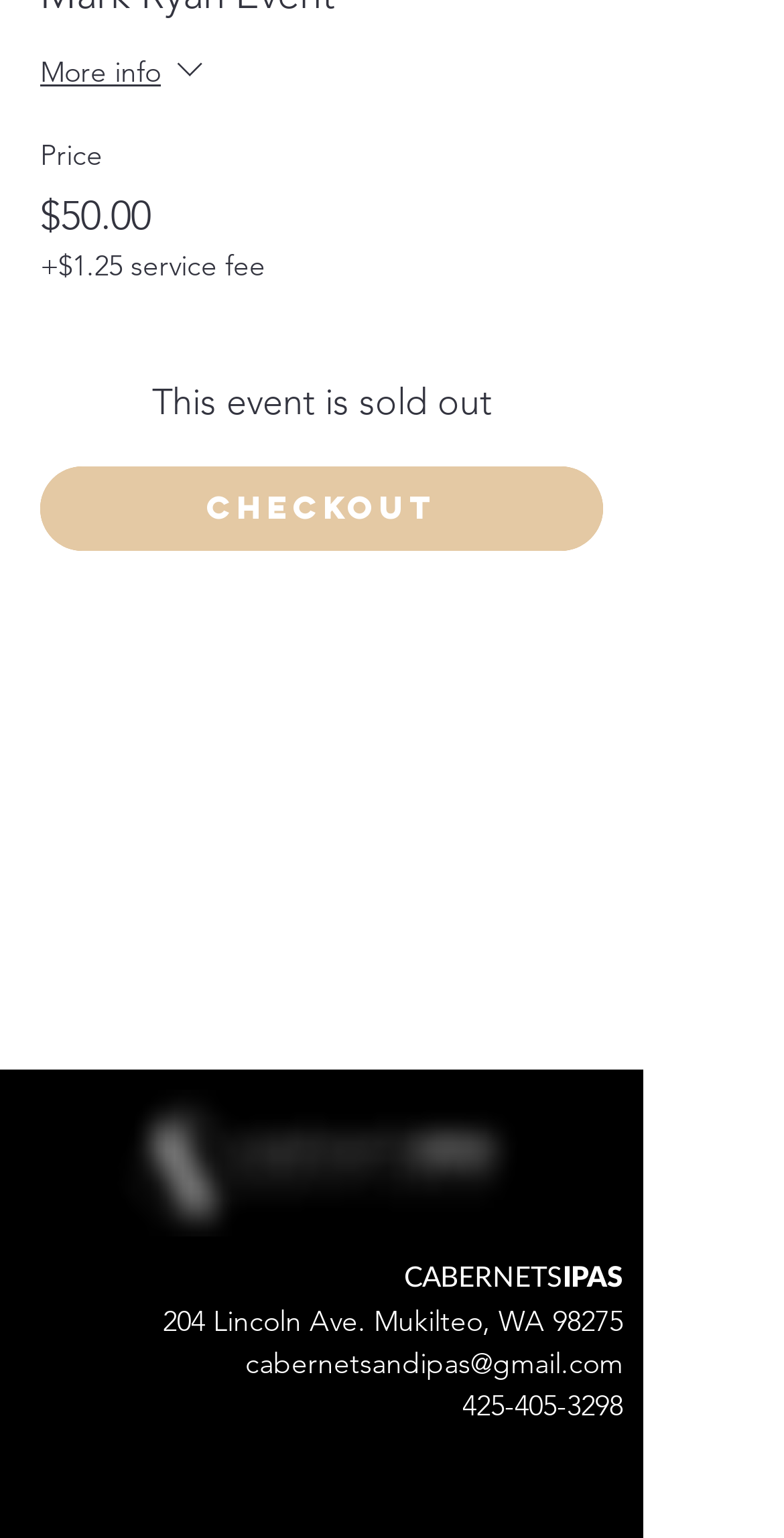What is the purpose of the 'Checkout' button?
Can you provide a detailed and comprehensive answer to the question?

I inferred the purpose of the 'Checkout' button by considering its location on the page and its disabled state, indicating that it is intended to be used to complete a purchase, but is currently unavailable due to the event being sold out.